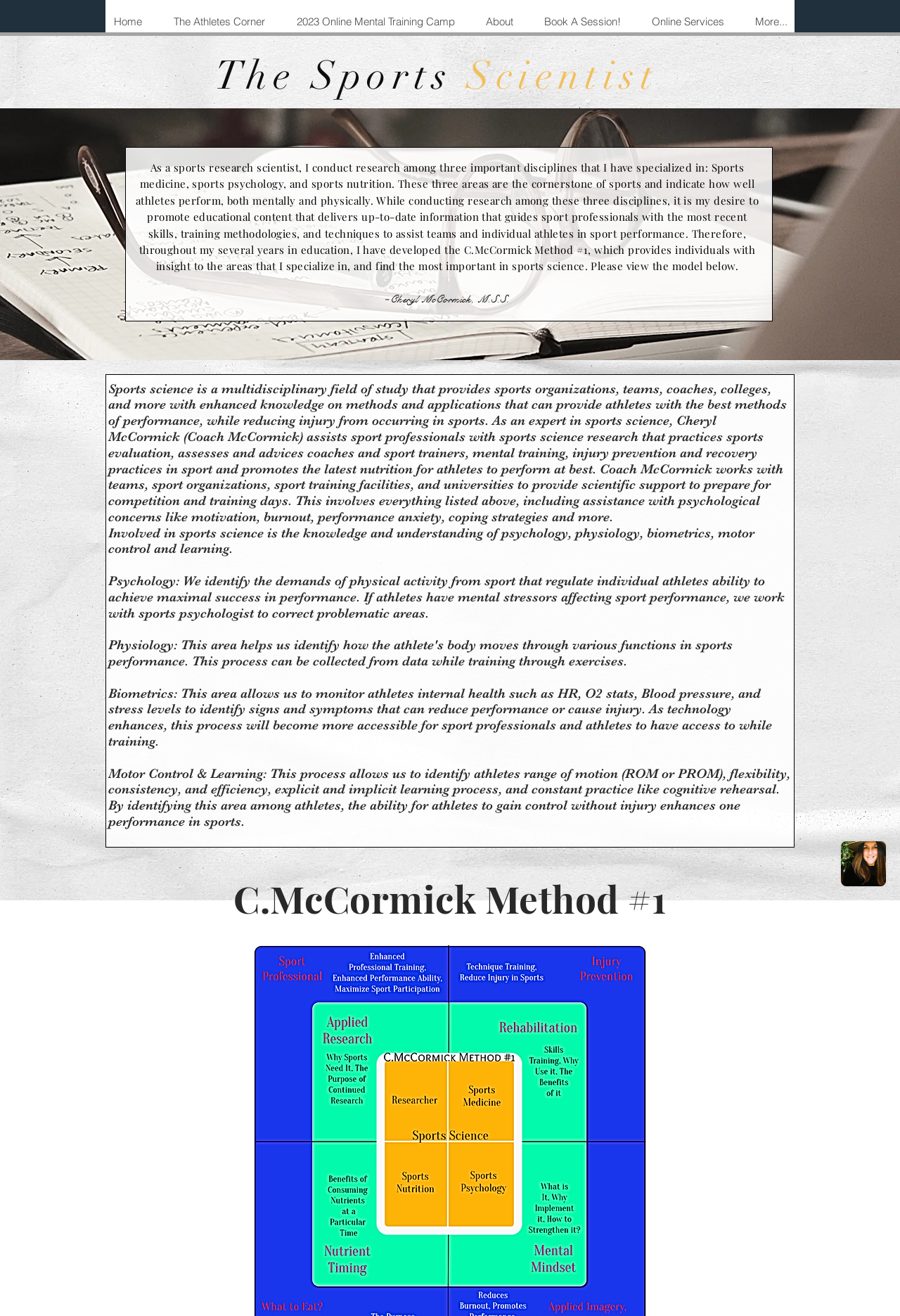Respond to the question below with a single word or phrase:
What are the three disciplines of sports science?

Sports medicine, sports psychology, and sports nutrition